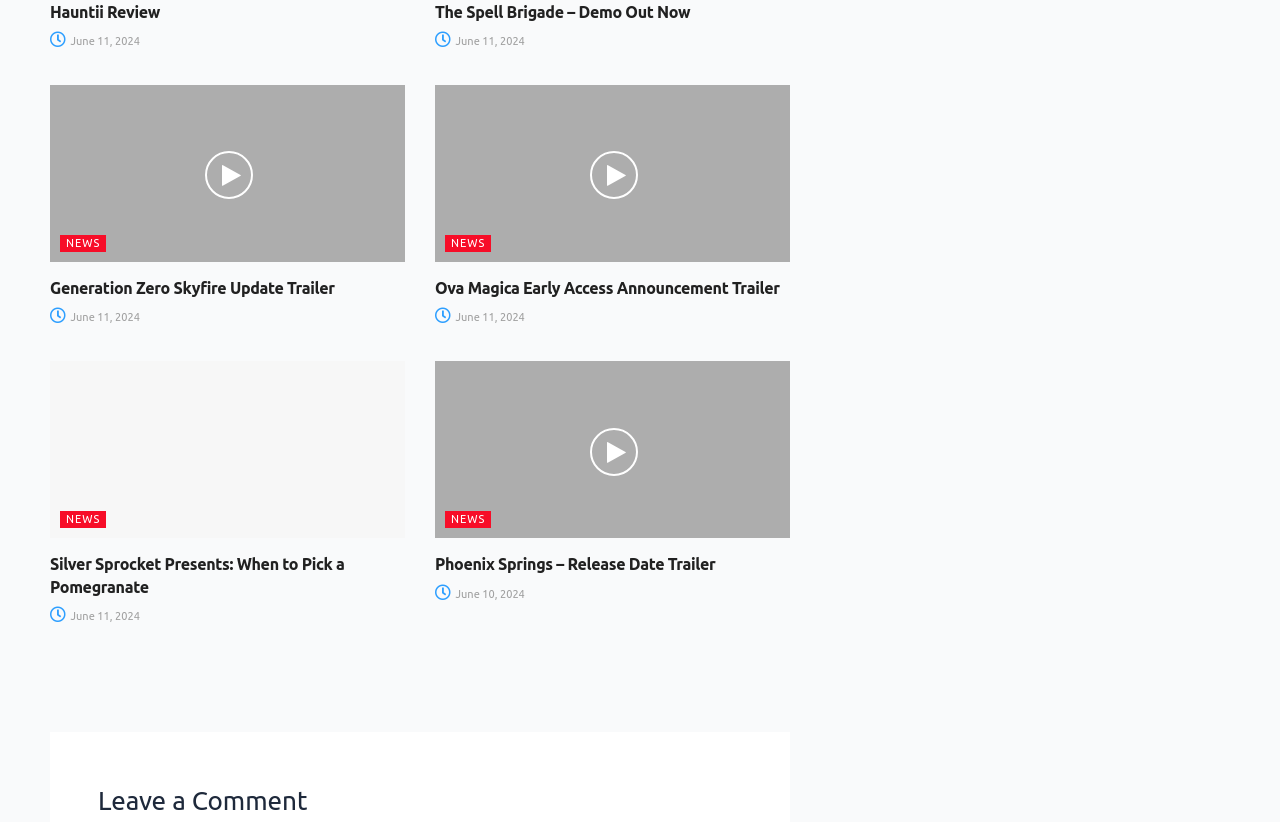Find the bounding box coordinates for the HTML element specified by: "June 11, 2024".

[0.34, 0.043, 0.41, 0.057]